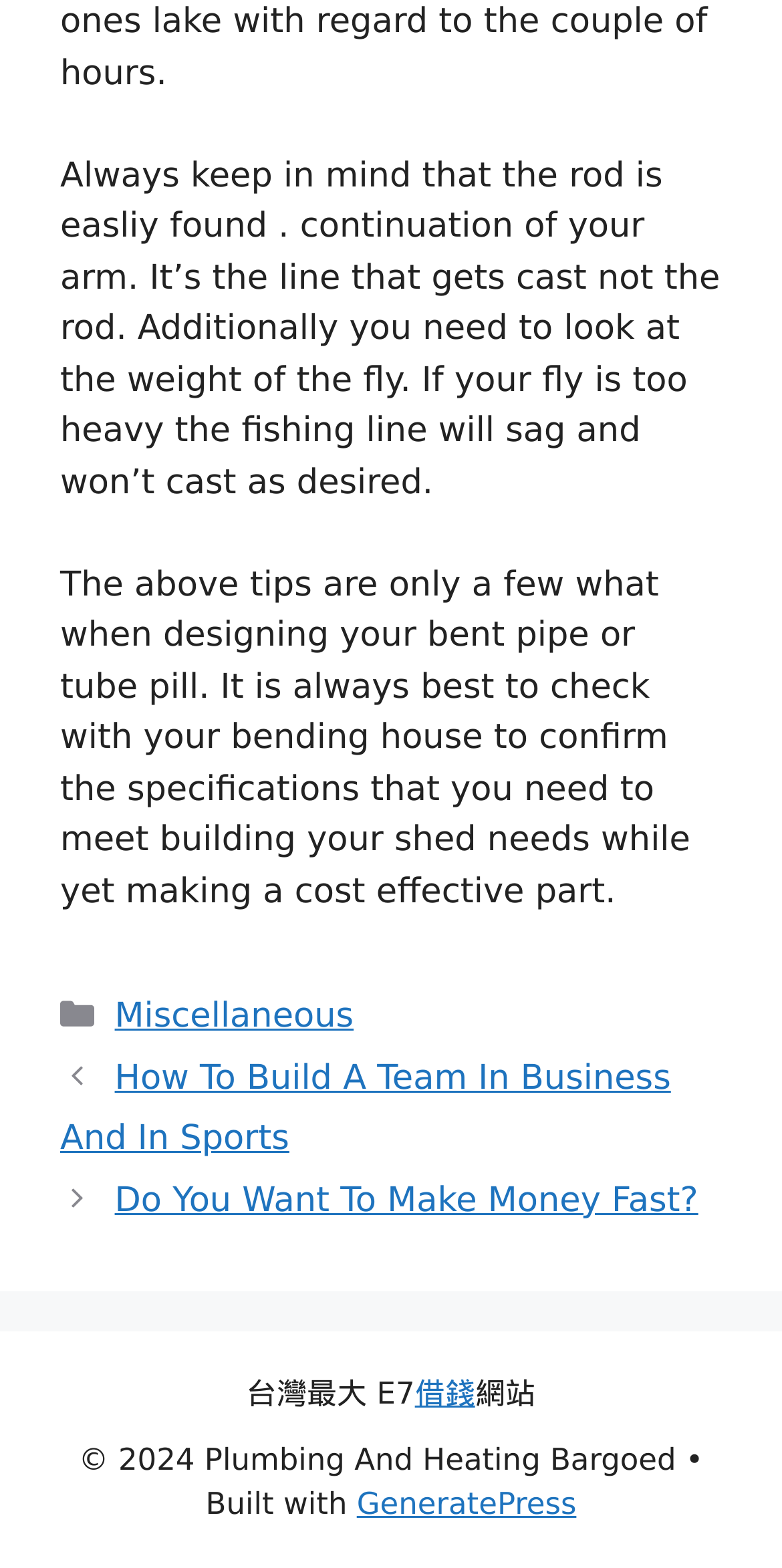Find and provide the bounding box coordinates for the UI element described with: "Miscellaneous".

[0.147, 0.636, 0.452, 0.661]